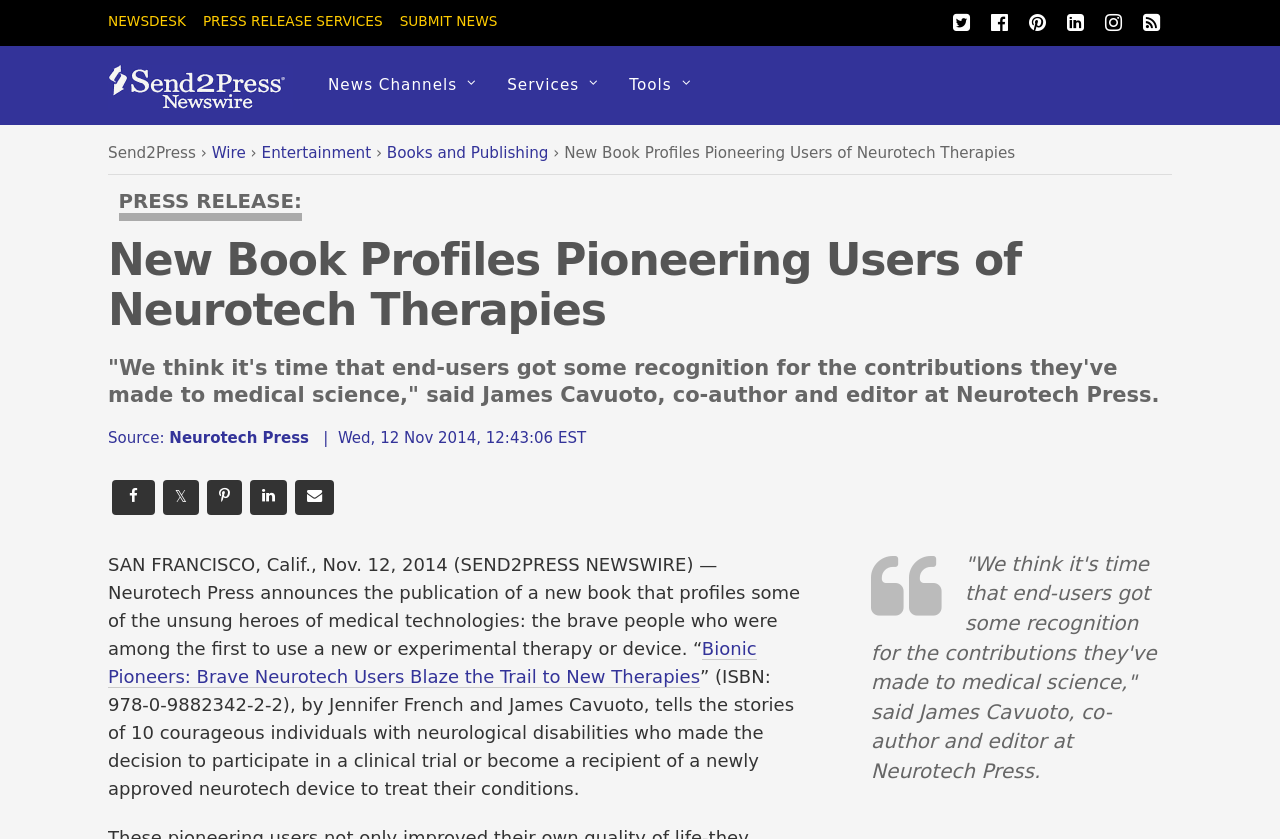Can you show the bounding box coordinates of the region to click on to complete the task described in the instruction: "View Send2Press Newswire"?

[0.084, 0.098, 0.229, 0.139]